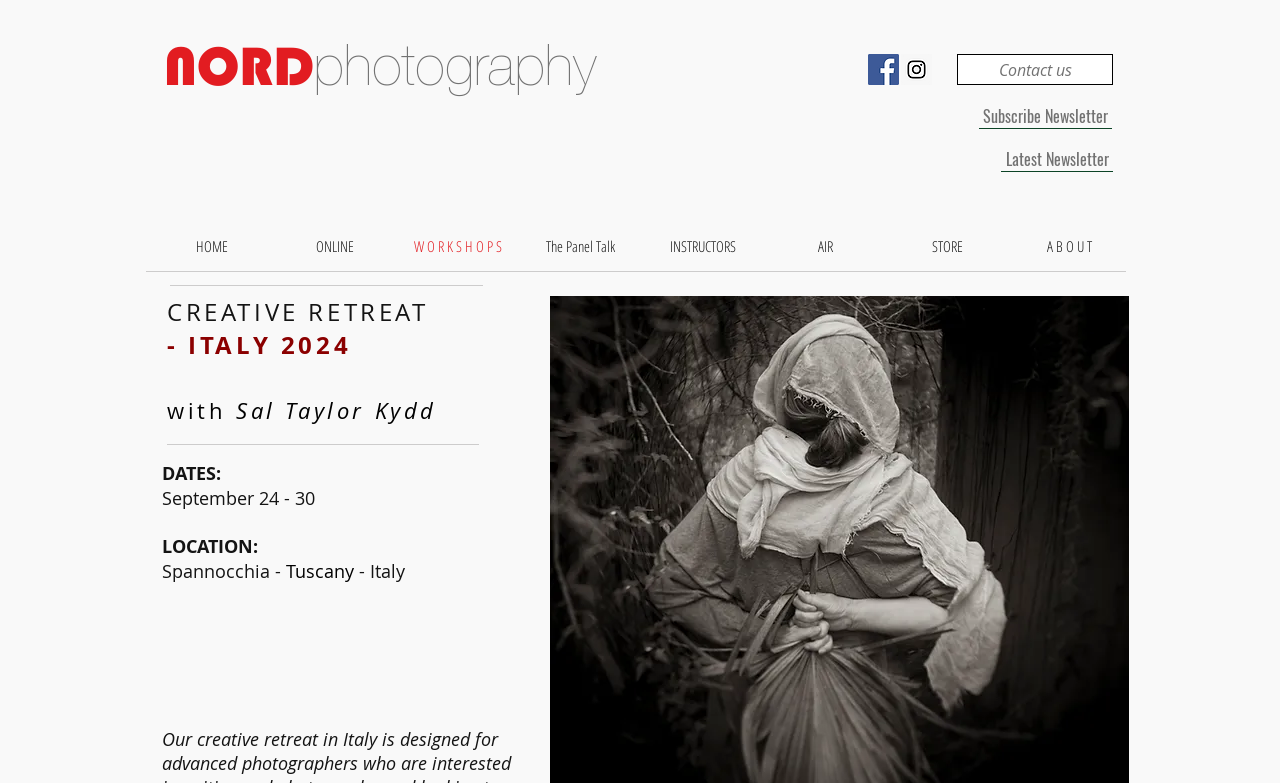Refer to the image and offer a detailed explanation in response to the question: How many buttons are displayed on the webpage?

The buttons are located at the bottom of the webpage, and there are two button elements, indicating that there are two buttons displayed on the webpage.